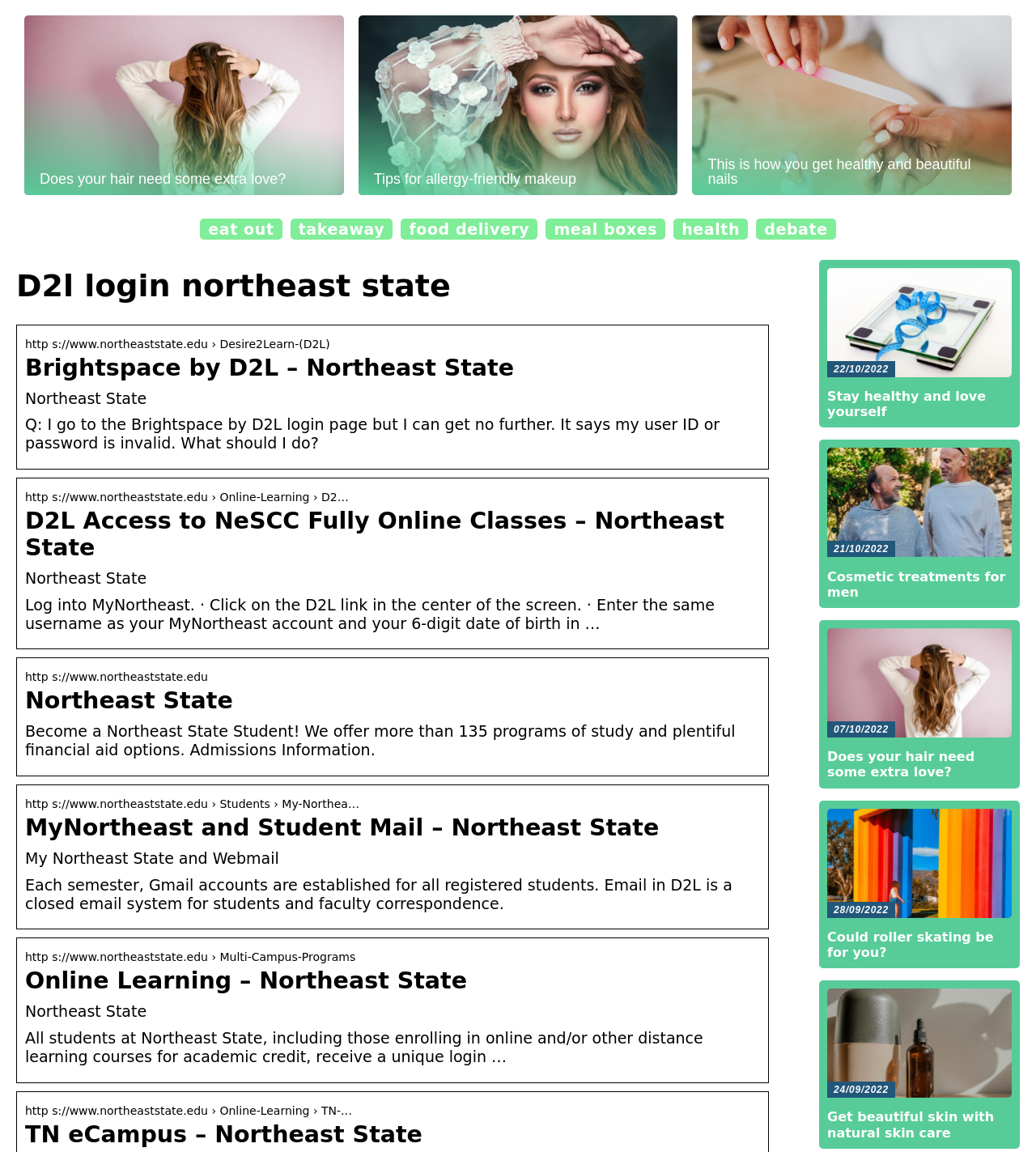What is the login page for?
Give a single word or phrase answer based on the content of the image.

D2L